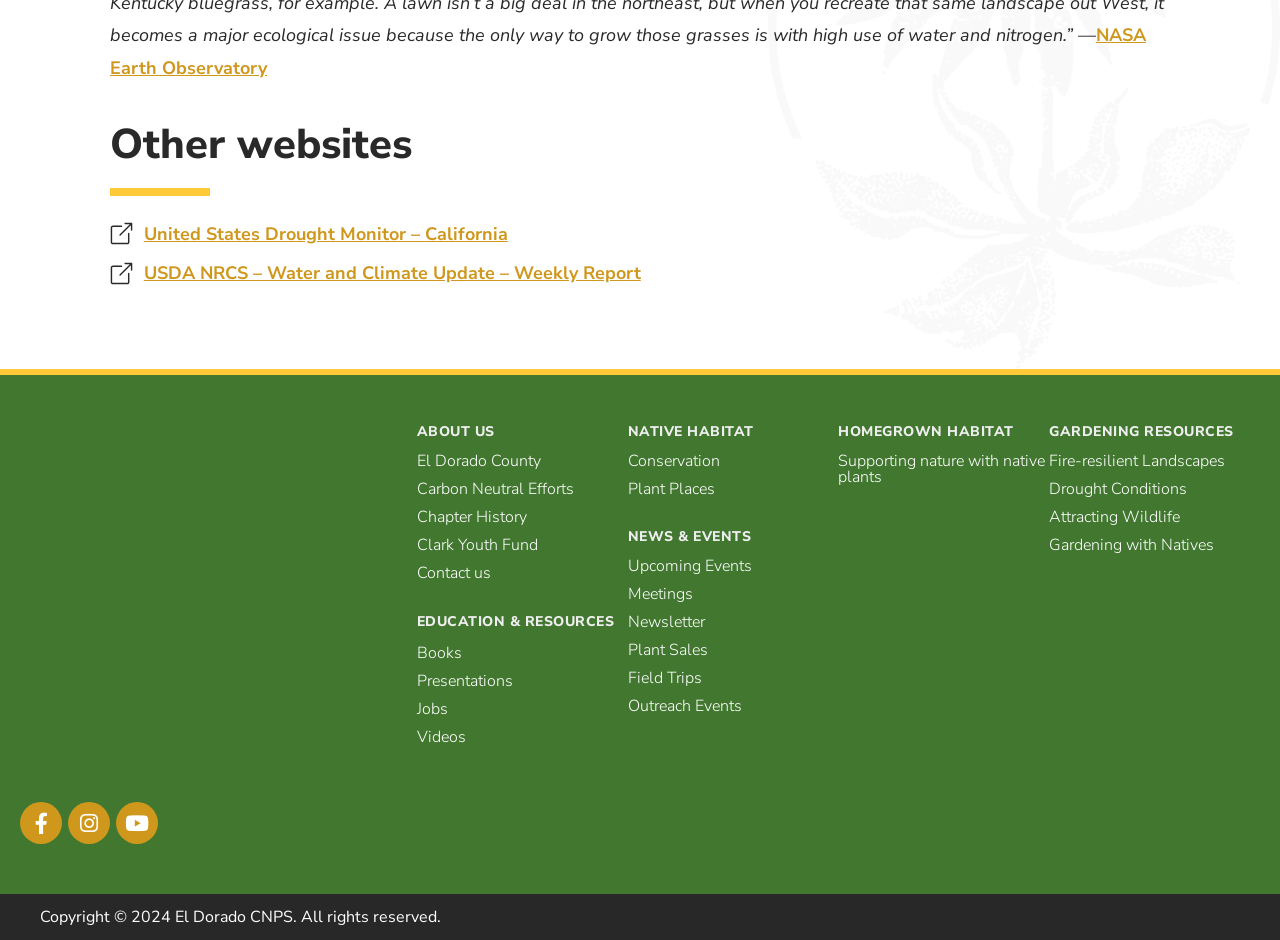Can you pinpoint the bounding box coordinates for the clickable element required for this instruction: "Learn about El Dorado County"? The coordinates should be four float numbers between 0 and 1, i.e., [left, top, right, bottom].

[0.326, 0.482, 0.49, 0.499]